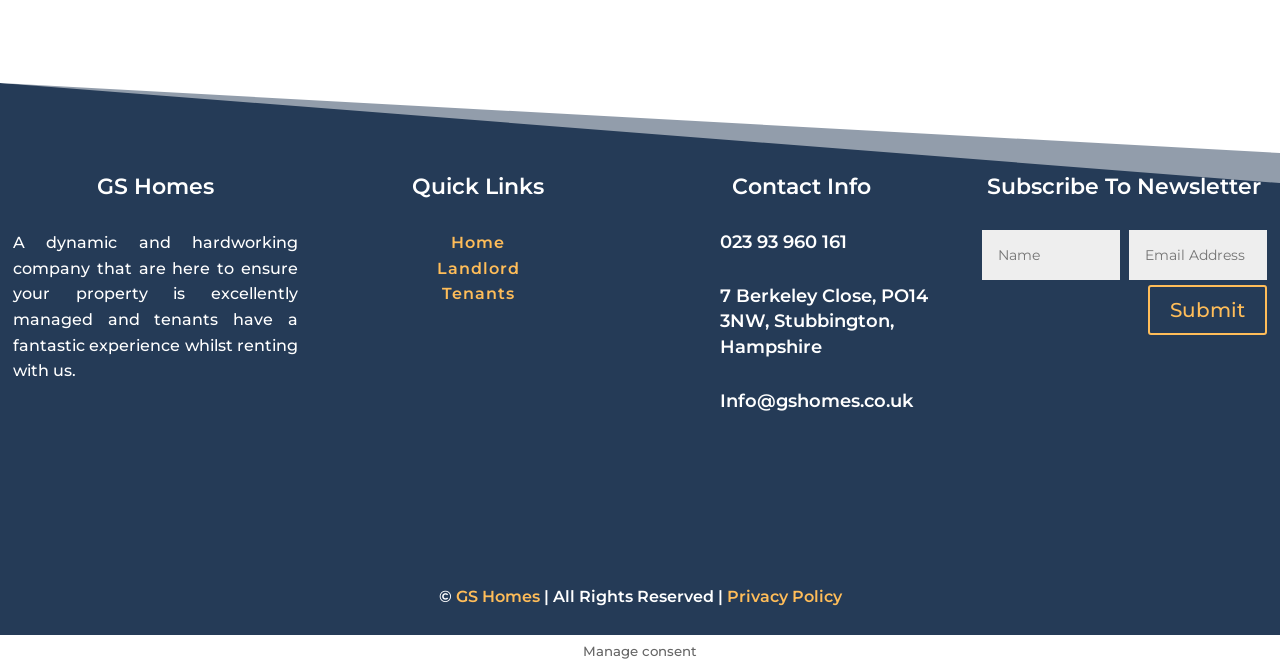Identify and provide the bounding box coordinates of the UI element described: "Info@gshomes.co.uk". The coordinates should be formatted as [left, top, right, bottom], with each number being a float between 0 and 1.

[0.563, 0.582, 0.713, 0.615]